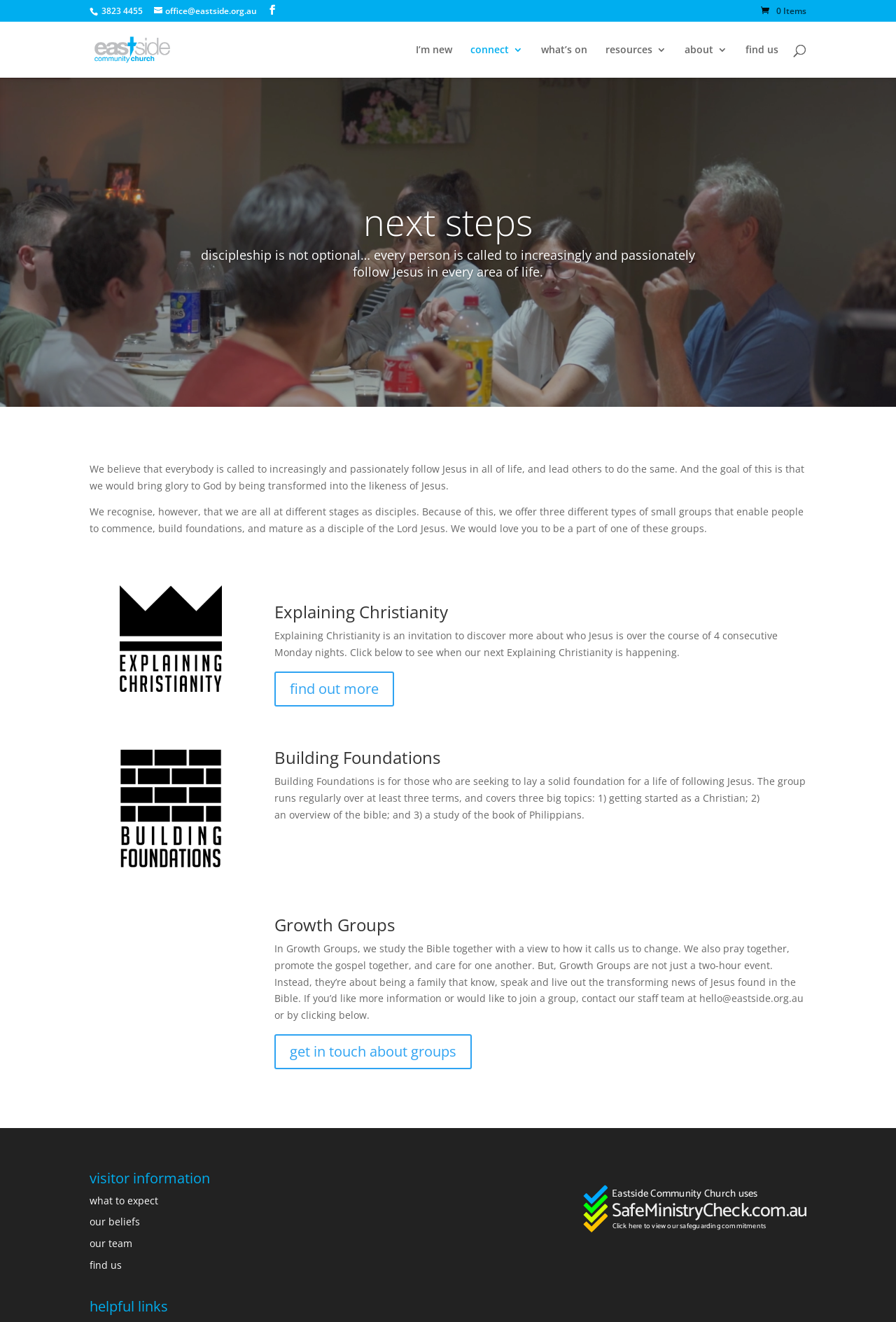Provide a brief response to the question below using one word or phrase:
What is the name of the church?

Eastside Community Church